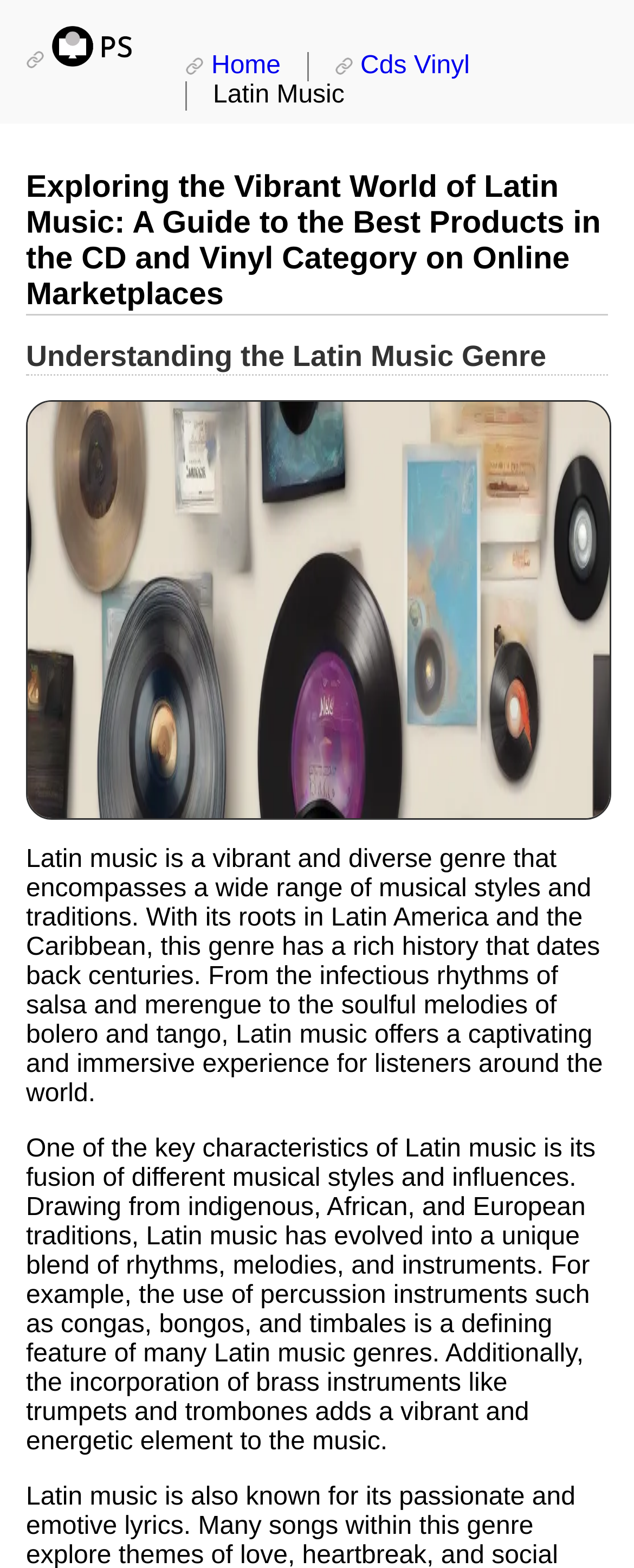Using the element description: "Cds Vinyl", determine the bounding box coordinates for the specified UI element. The coordinates should be four float numbers between 0 and 1, [left, top, right, bottom].

[0.527, 0.033, 0.782, 0.052]